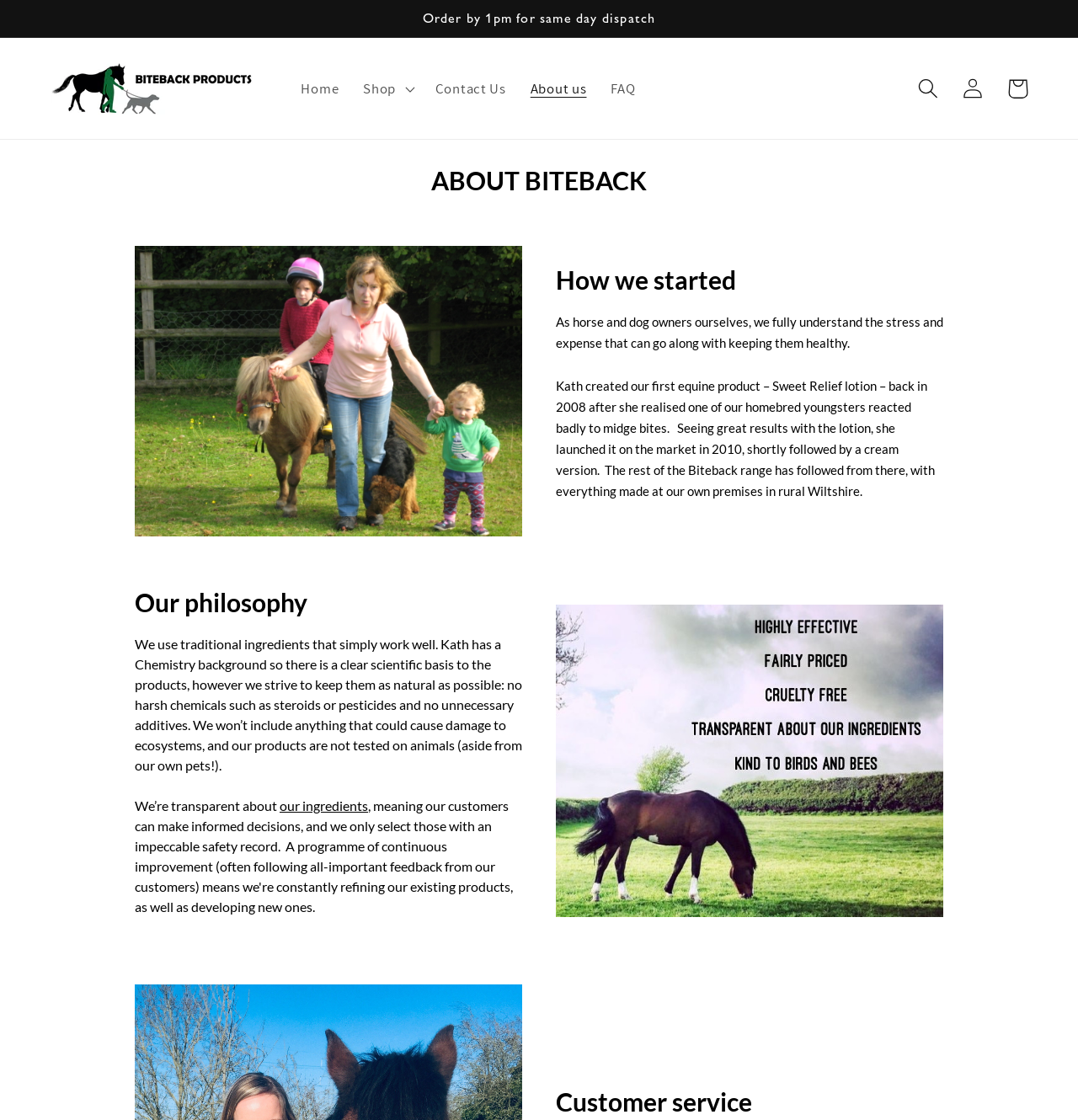Offer a thorough description of the webpage.

This webpage is about Biteback Products, a company that offers soothing skin products for itchy horses and dogs. At the top of the page, there is an announcement section that takes up the full width of the page, with a message "Order by 1pm for same day dispatch". Below this section, there is a navigation menu with links to "Home", "Contact Us", "About us", "FAQ", and a search icon. The menu is aligned to the left side of the page.

On the left side of the page, there is a logo of Biteback Products, which is an image linked to the company's homepage. Next to the logo, there is a "Shop" button. On the right side of the page, there are links to "Log in" and "Cart".

The main content of the page is divided into three sections. The first section has a heading "ABOUT BITEBACK" and features an image that takes up about half of the page's width. Below the image, there is a paragraph of text that describes how the company started, with a story about the founder creating a product to help her horse.

The second section has a heading "Our philosophy" and features another image that takes up about half of the page's width. Below the image, there is a paragraph of text that describes the company's approach to creating products, emphasizing the use of natural ingredients and transparency about their ingredients.

The third section has a heading "Customer service" and is located at the bottom of the page. There is no additional text or images in this section.